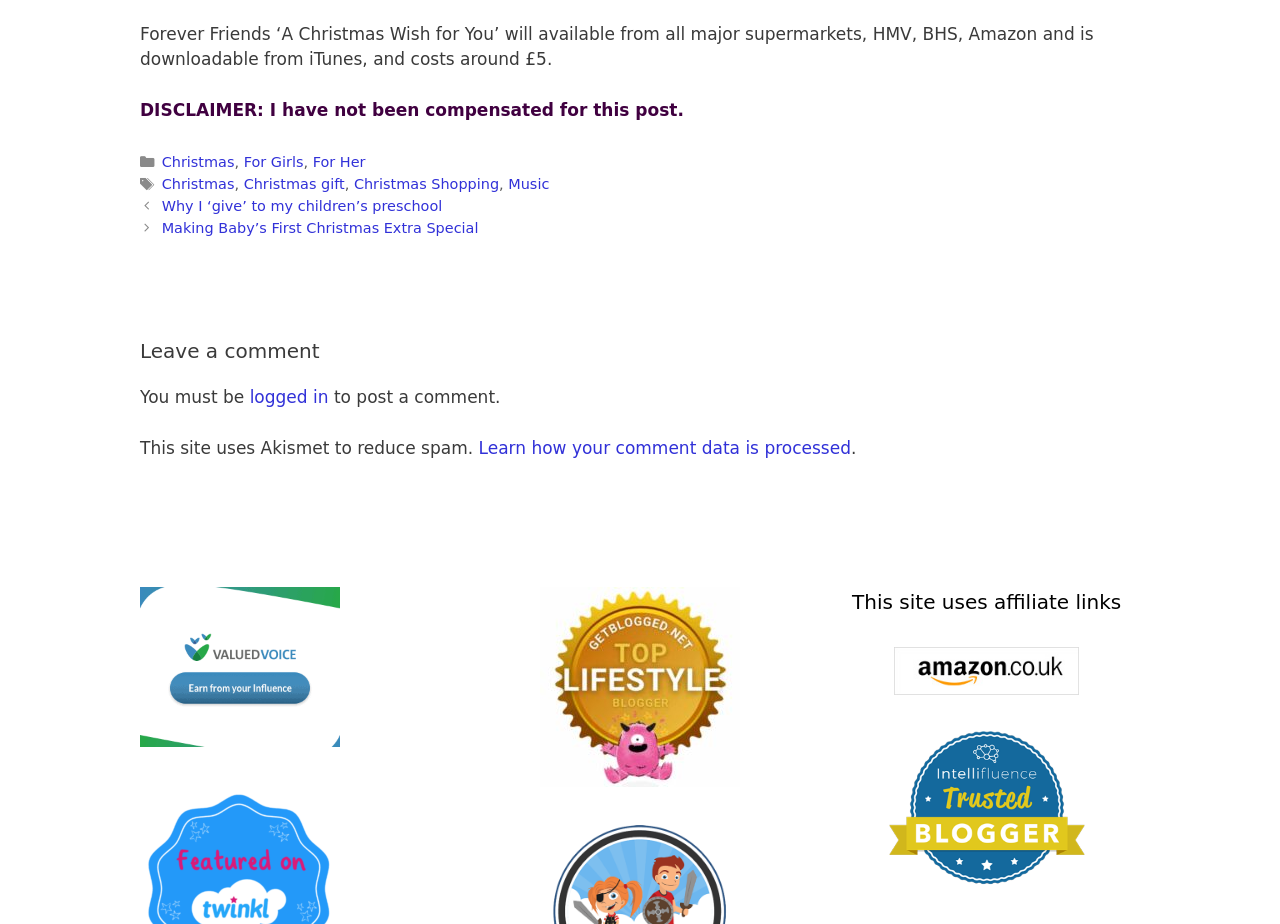Please determine the bounding box coordinates of the element's region to click for the following instruction: "Click on the 'Christmas' category".

[0.126, 0.167, 0.183, 0.185]